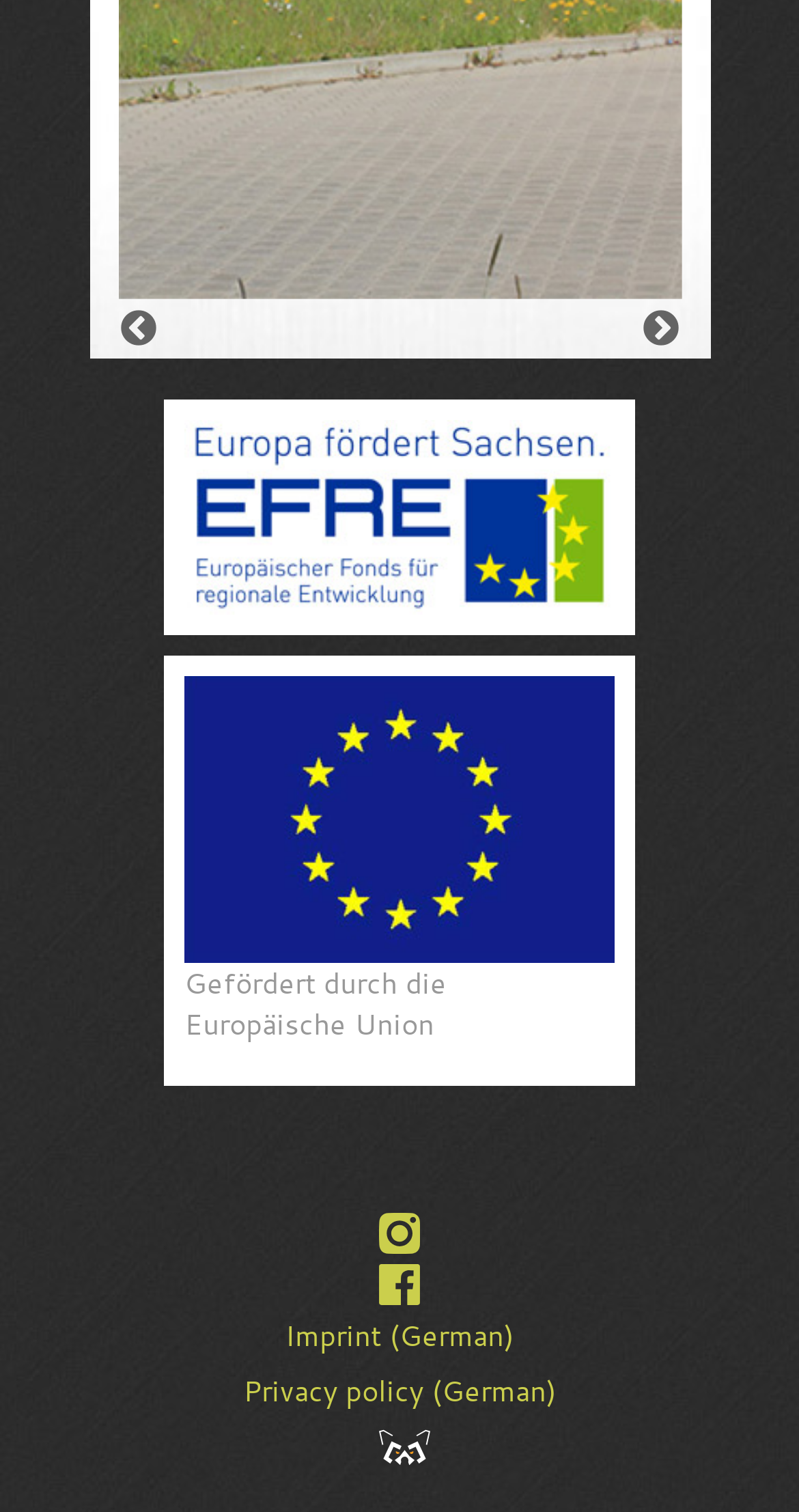What is the text above the images?
Give a single word or phrase answer based on the content of the image.

Gefördert durch die Europäische Union